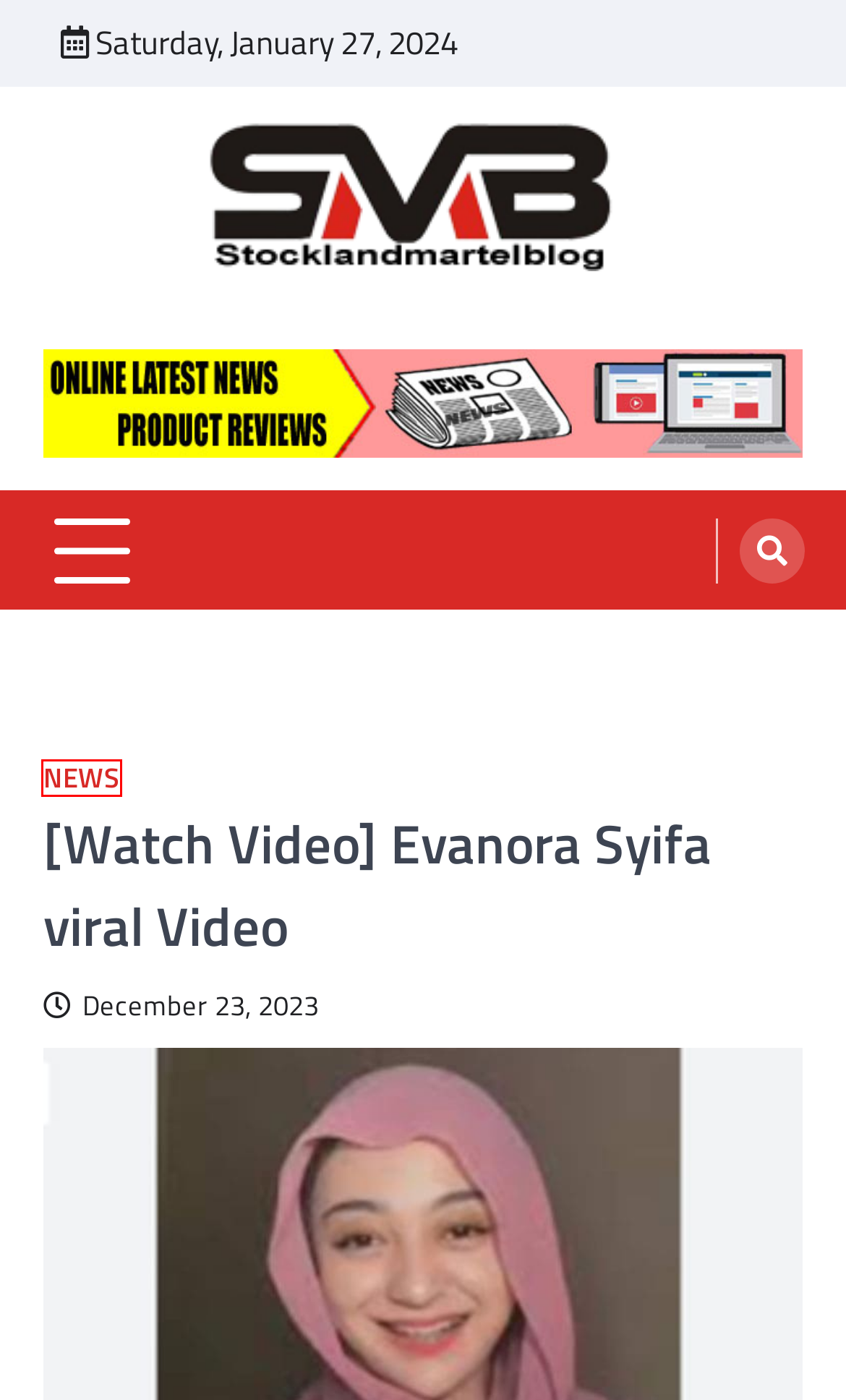Given a screenshot of a webpage with a red bounding box around an element, choose the most appropriate webpage description for the new page displayed after clicking the element within the bounding box. Here are the candidates:
A. Shopping Tips - stocklandmartelblog - Latest News & Online Reviews
B. [Watch Video] Video Aprilia Taiwan Leaked
C. [Watch Video] Bella Dolphin Forest CCTV Video
D. Read Latest and Up-to-Date News- Stocklandmartelblog
E. Do Not Sell My Personal Information – Read Details Here
F. Cookie Policy - Check All Essential Points Here!
G. Get Authentic News Updates & Unbiased Reviews- Stocklandmartelblog
H. All About the Clothes Branding Ideas: Complete Read It!

D